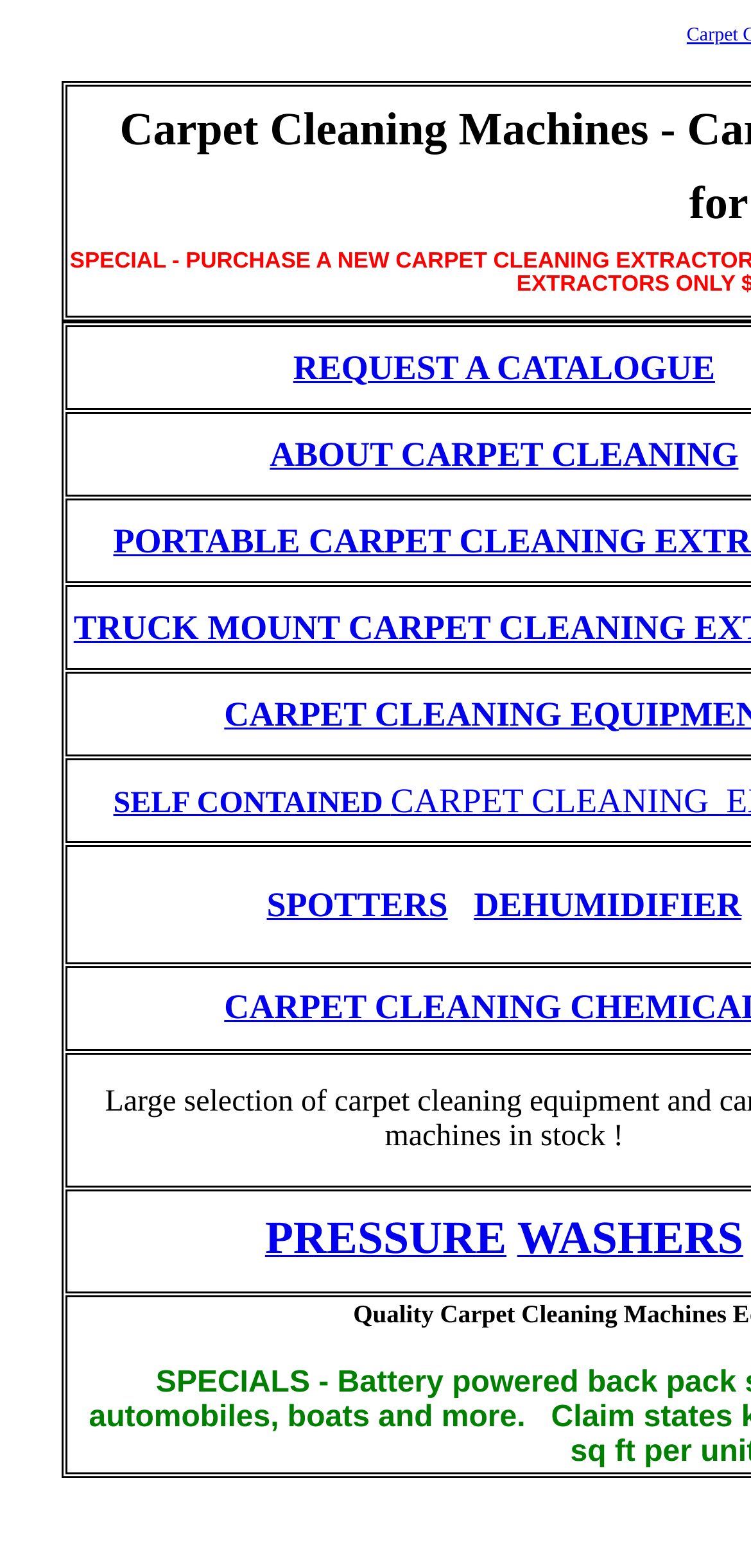Identify the bounding box coordinates for the UI element described by the following text: "SPOTTERS". Provide the coordinates as four float numbers between 0 and 1, in the format [left, top, right, bottom].

[0.355, 0.564, 0.596, 0.589]